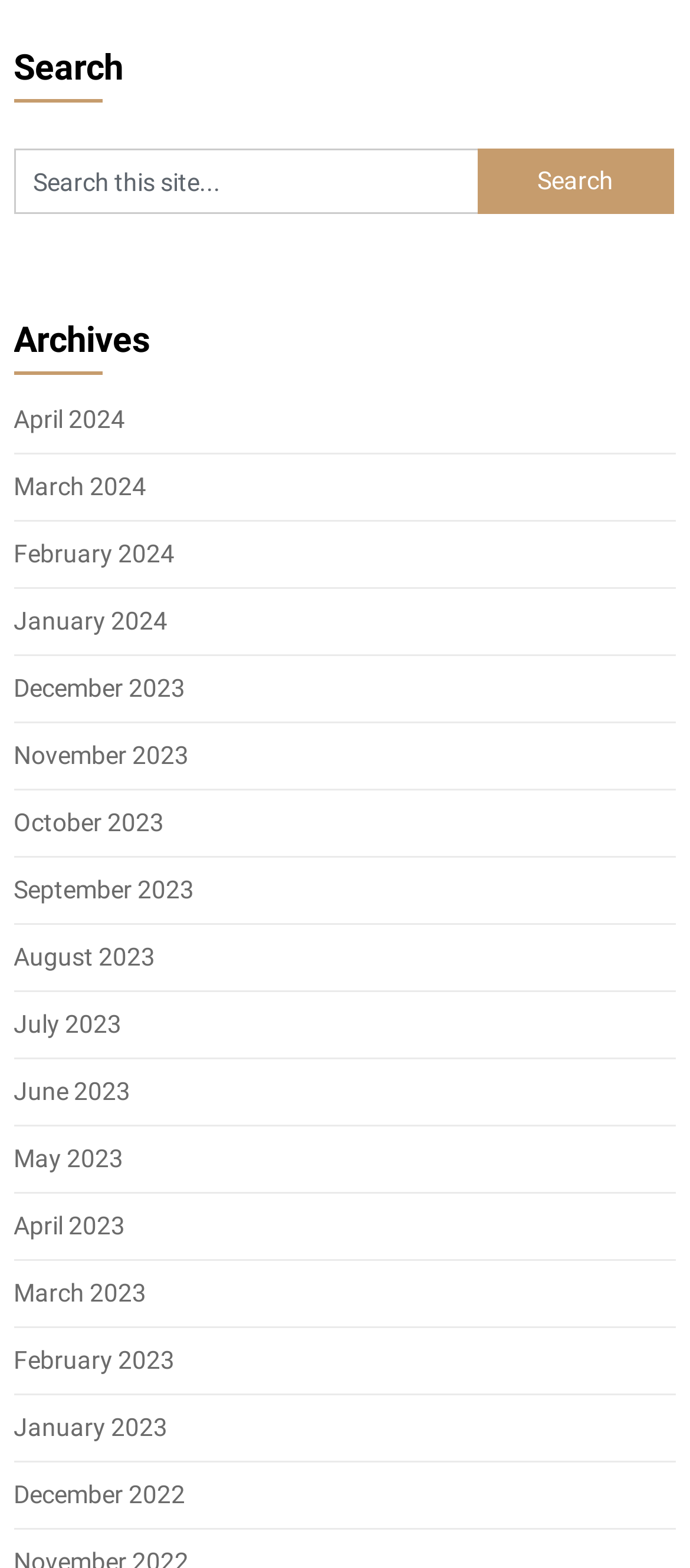Find the bounding box of the UI element described as follows: "value="Search"".

[0.692, 0.095, 0.976, 0.137]